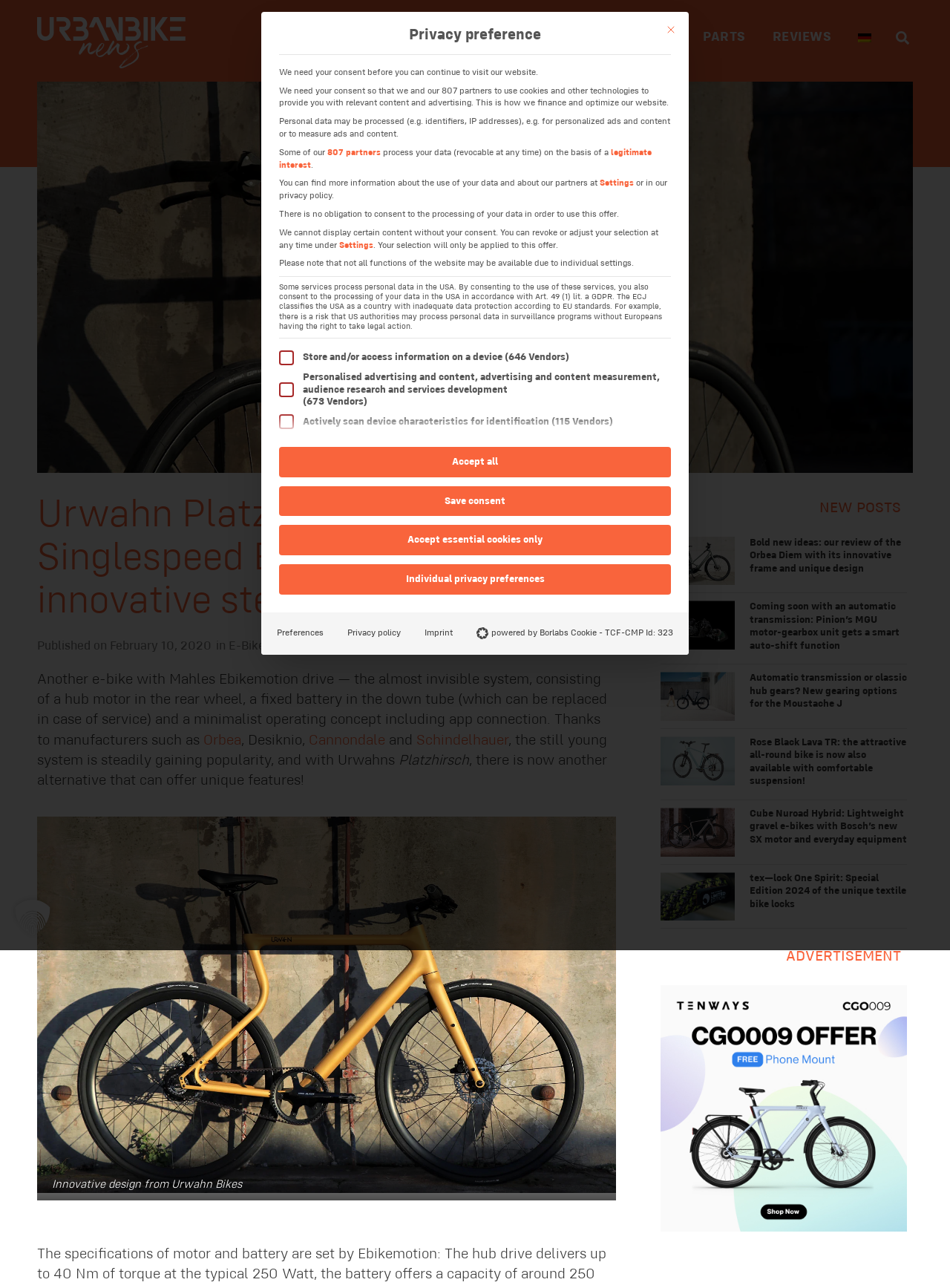Find the bounding box coordinates of the clickable area that will achieve the following instruction: "Click on Urwahn Bikes Platzhirsch Steel Frame E Bike Design".

[0.039, 0.634, 0.648, 0.926]